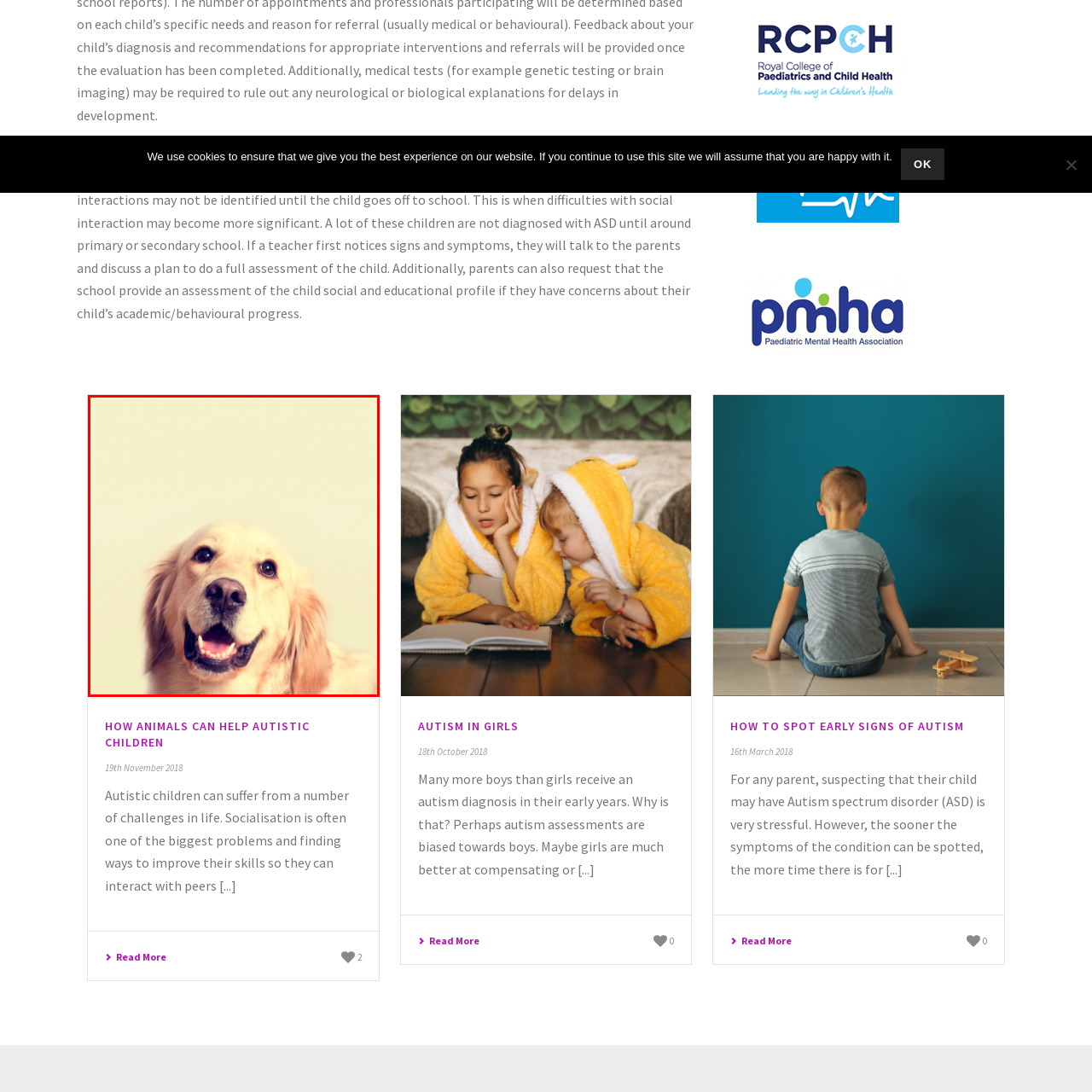Focus on the picture inside the red-framed area and provide a one-word or short phrase response to the following question:
What is the purpose of the image in the article?

To show the positive impact of animals on autistic children